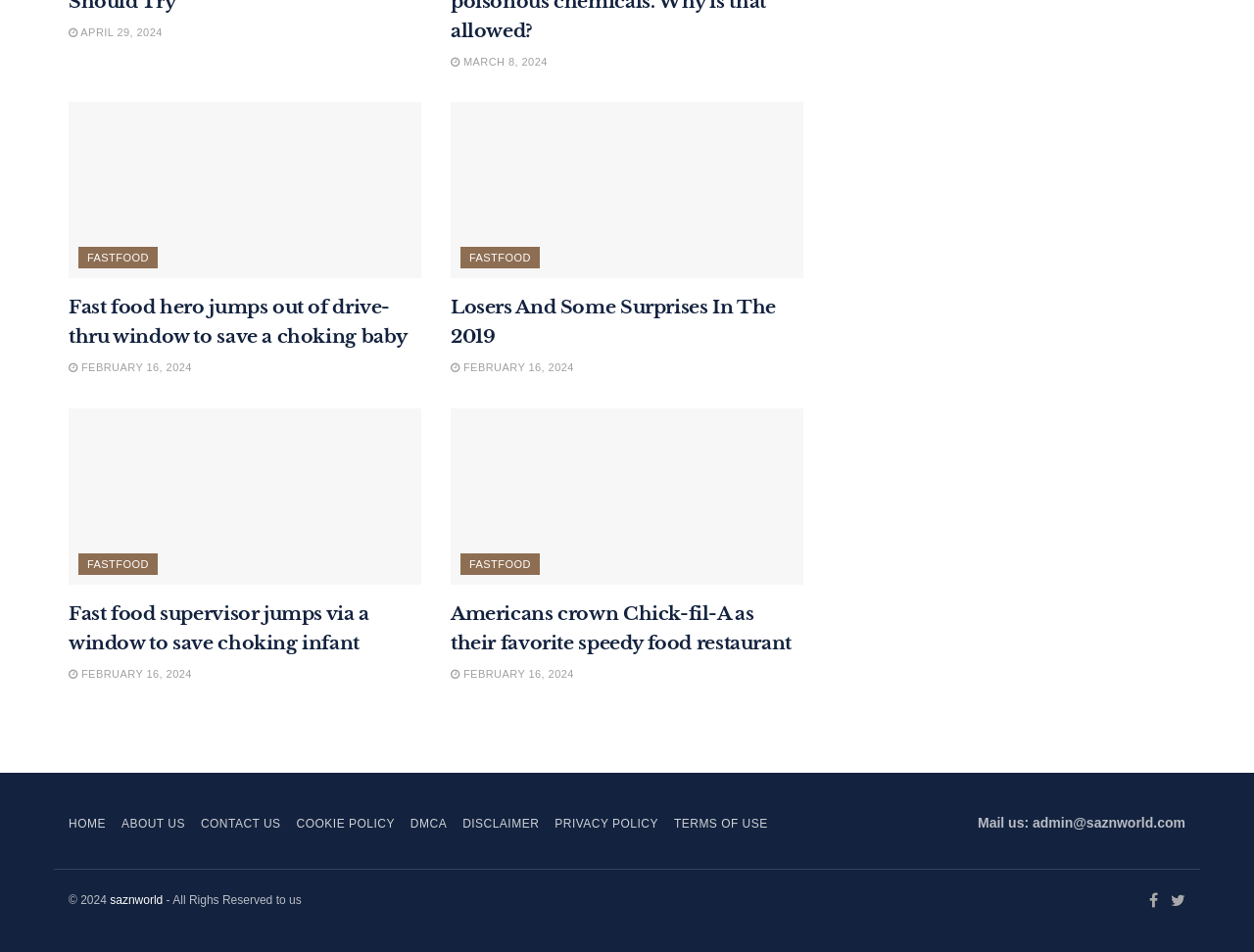Find the bounding box coordinates of the element's region that should be clicked in order to follow the given instruction: "Visit the 'ABOUT US' page". The coordinates should consist of four float numbers between 0 and 1, i.e., [left, top, right, bottom].

[0.097, 0.858, 0.148, 0.873]